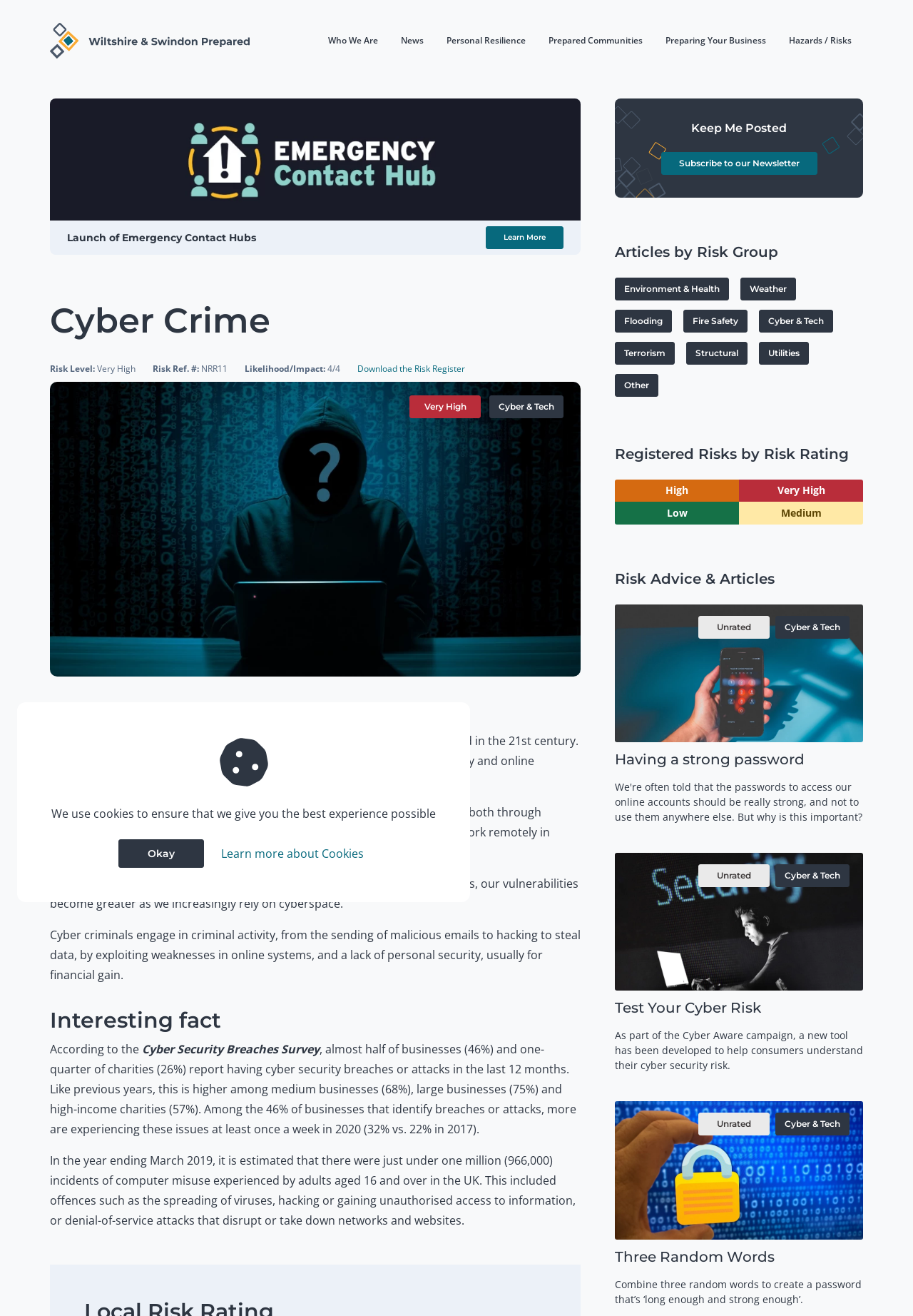Identify the bounding box for the UI element specified in this description: "VBO-kursusdatums 2019". The coordinates must be four float numbers between 0 and 1, formatted as [left, top, right, bottom].

None